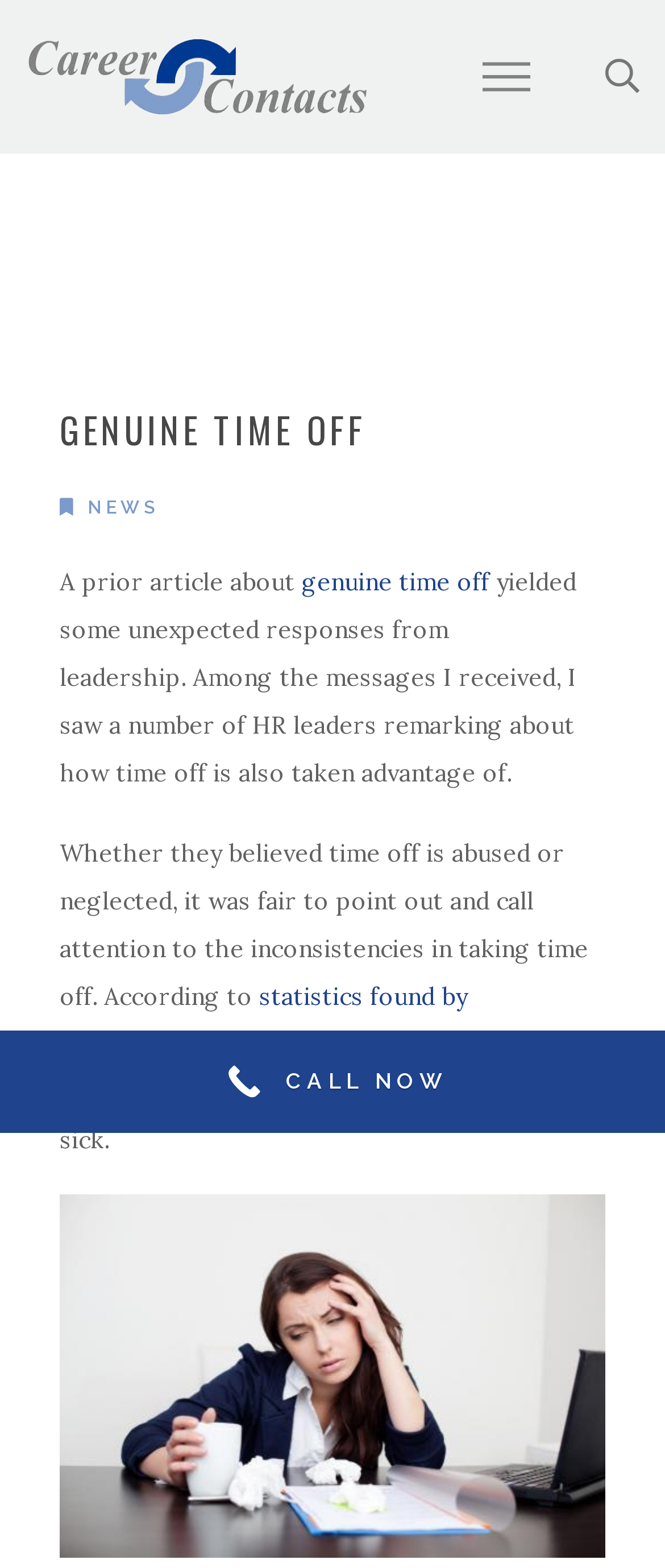Analyze the image and give a detailed response to the question:
What percentage of workers have called in sick when they weren’t sick?

The answer can be found in the text content, which states that 'according to statistics found by CareerBuilder, 40% of workers have called in sick in the last 12 months when they weren’t sick'.